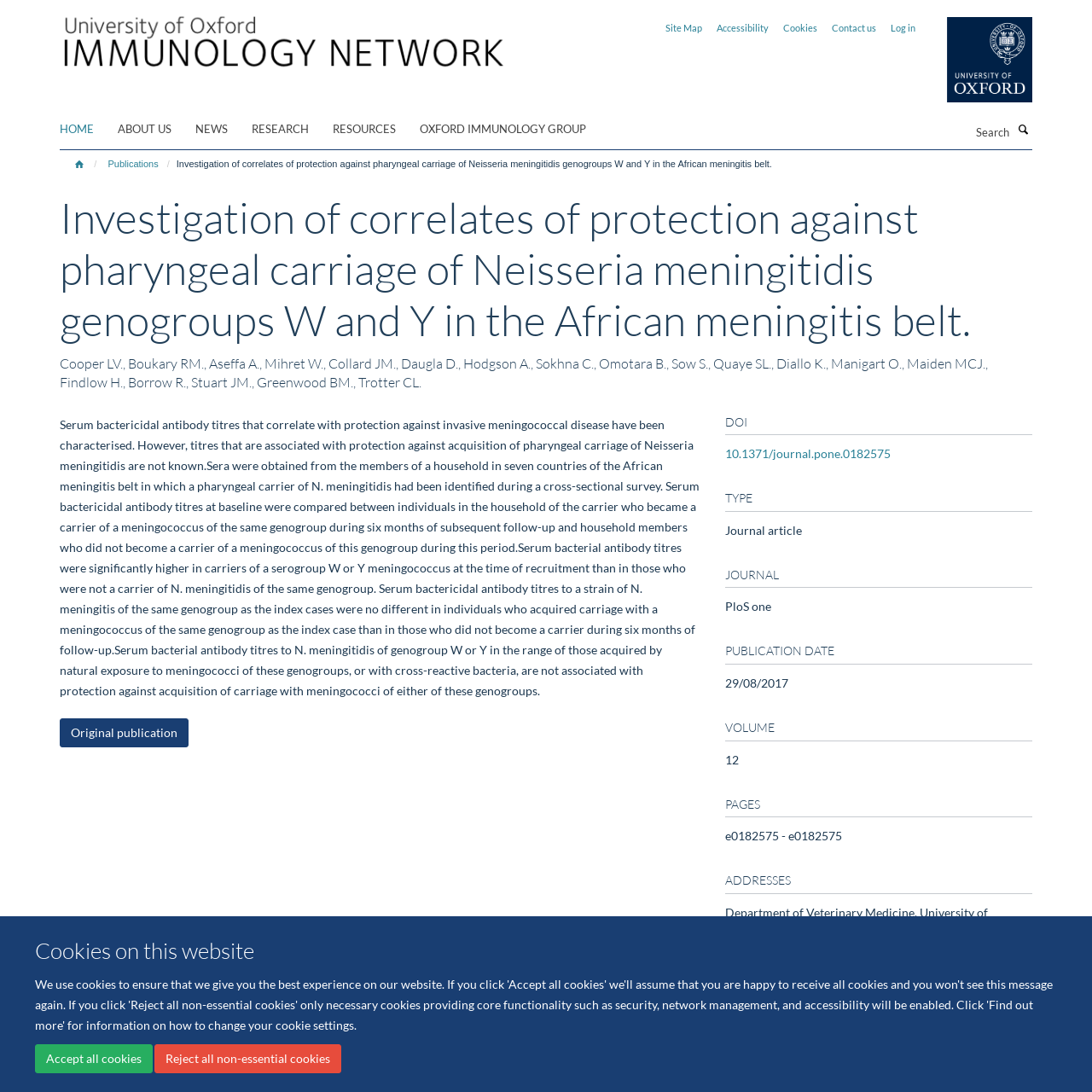Determine the bounding box coordinates of the region I should click to achieve the following instruction: "Go to Oxford University website". Ensure the bounding box coordinates are four float numbers between 0 and 1, i.e., [left, top, right, bottom].

[0.844, 0.016, 0.945, 0.094]